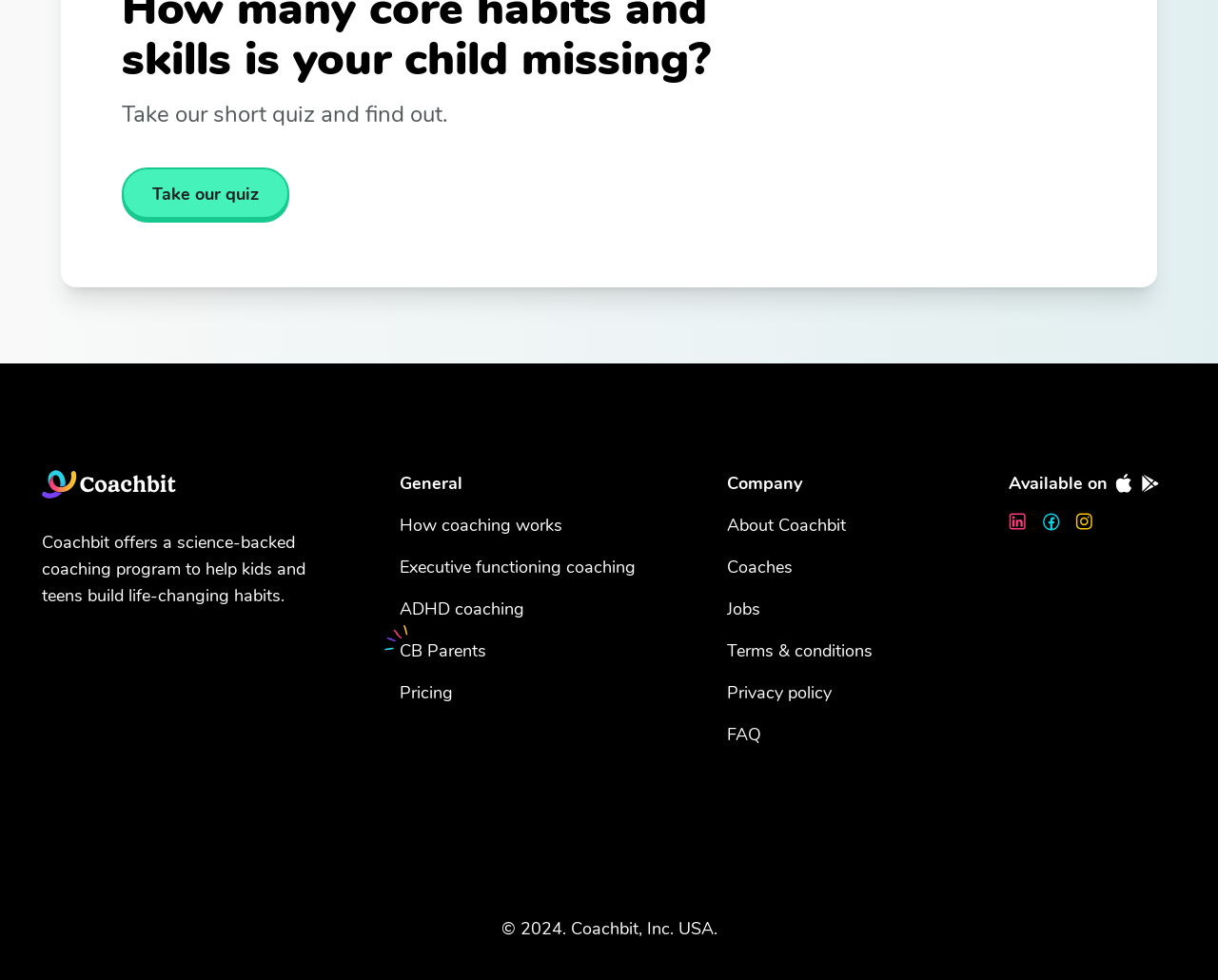What is the copyright information for this webpage?
Using the information from the image, give a concise answer in one word or a short phrase.

2024 Coachbit, Inc. USA